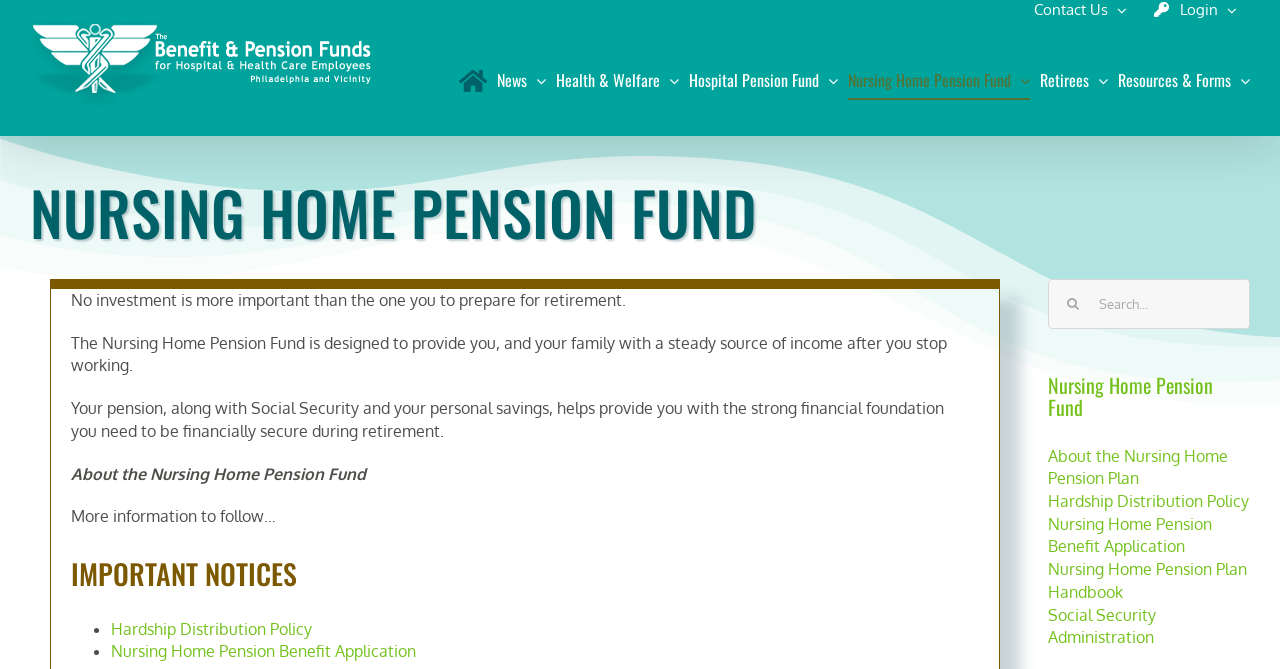Please give a short response to the question using one word or a phrase:
What is the importance of preparing for retirement?

Most important investment